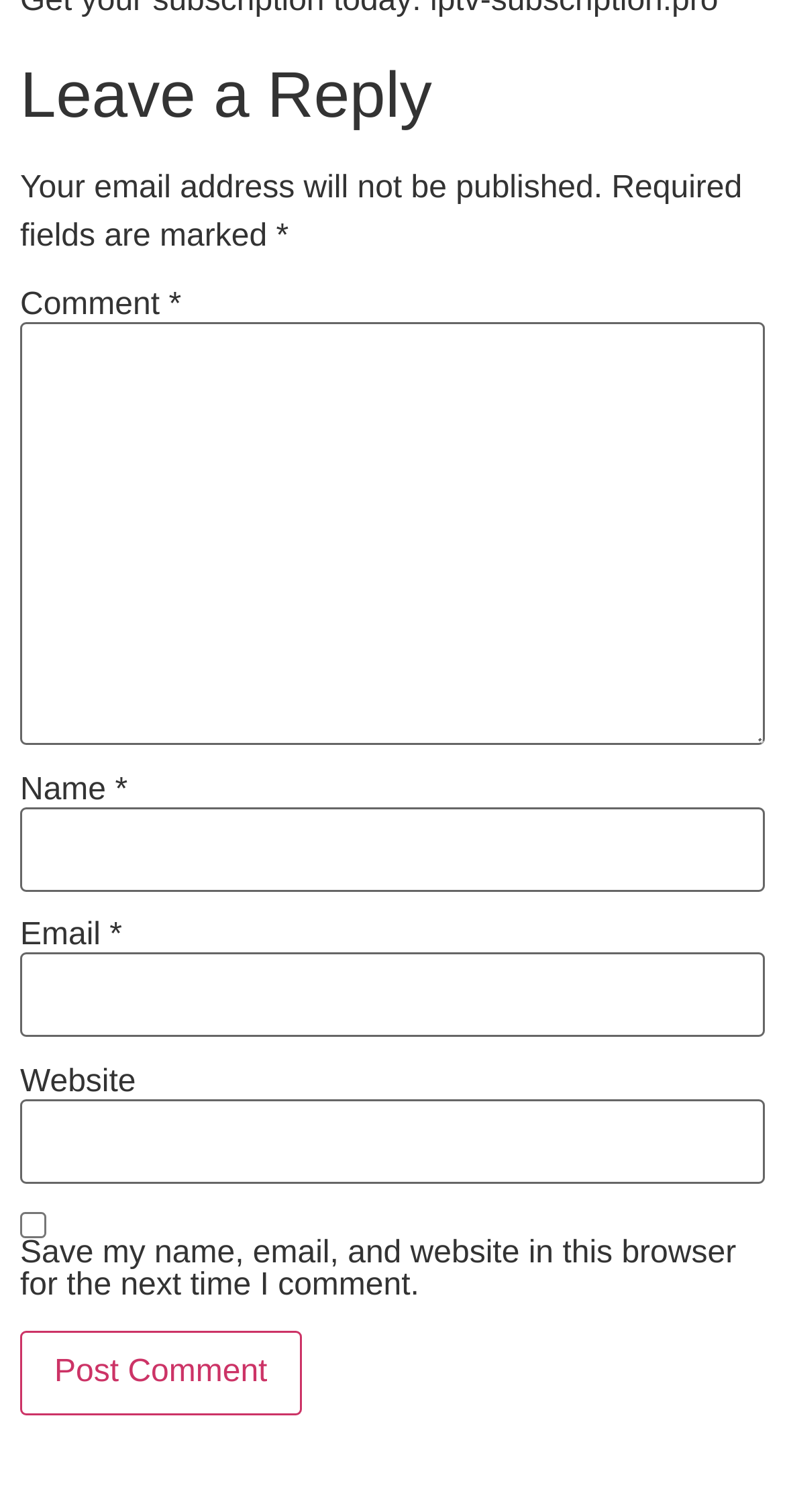Return the bounding box coordinates of the UI element that corresponds to this description: "parent_node: Comment * name="comment"". The coordinates must be given as four float numbers in the range of 0 and 1, [left, top, right, bottom].

[0.026, 0.214, 0.974, 0.493]